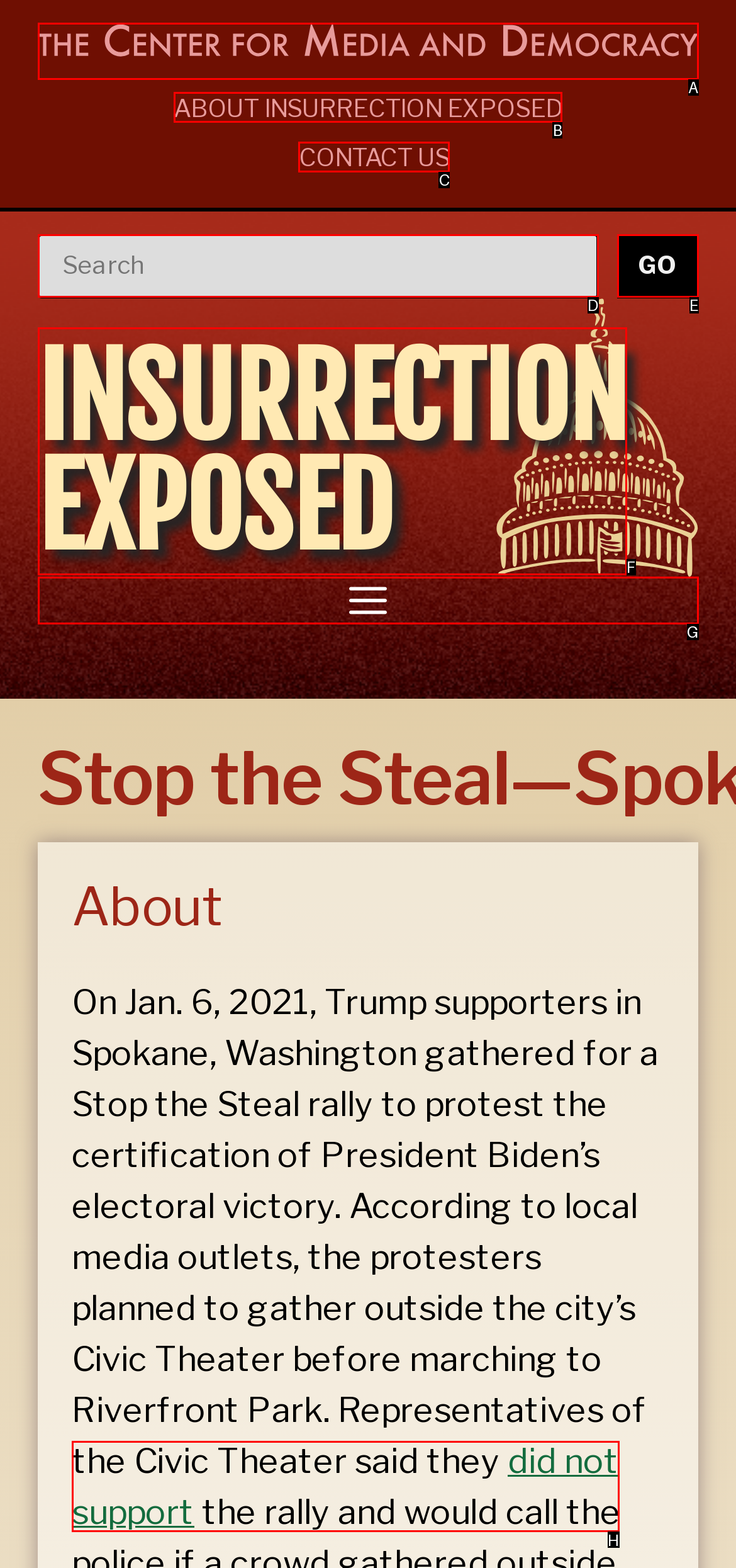Choose the HTML element that should be clicked to accomplish the task: go to ABOUT INSURRECTION EXPOSED. Answer with the letter of the chosen option.

B